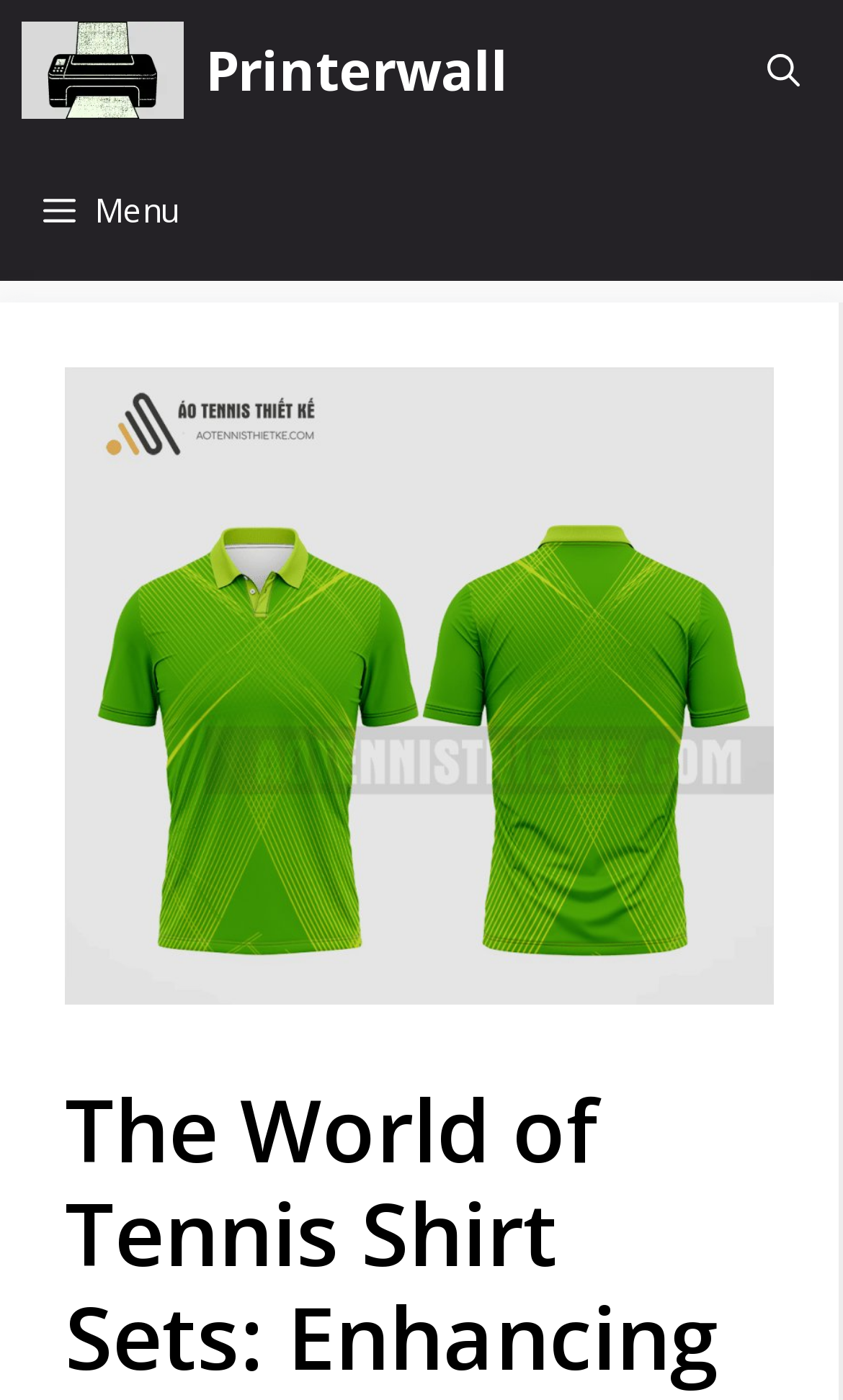What is the text on the top-left corner of the navigation?
Please provide a single word or phrase as your answer based on the image.

Printerwall